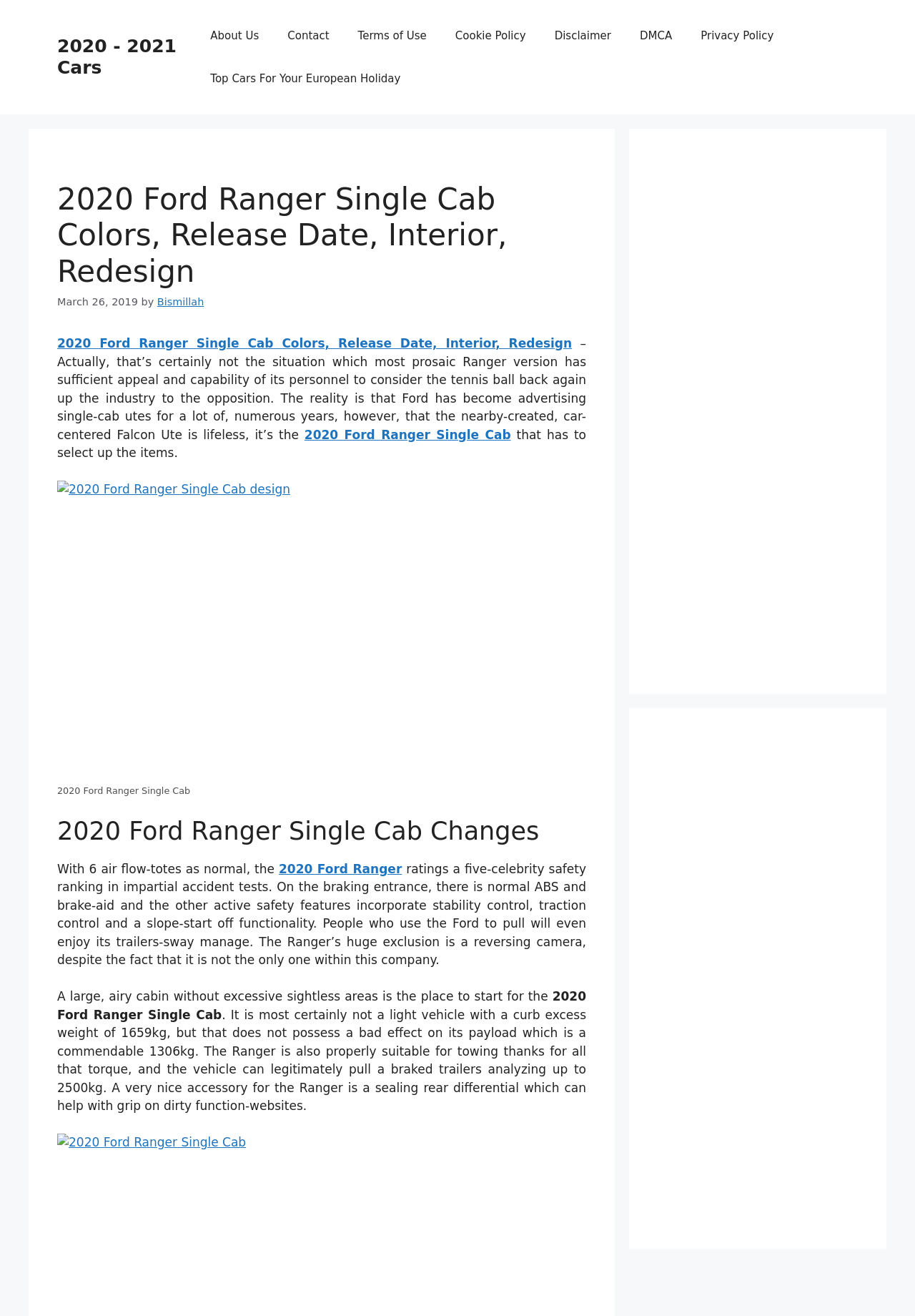Locate the bounding box coordinates of the item that should be clicked to fulfill the instruction: "Click the '2020 Ford Ranger Single Cab' link".

[0.333, 0.325, 0.558, 0.336]